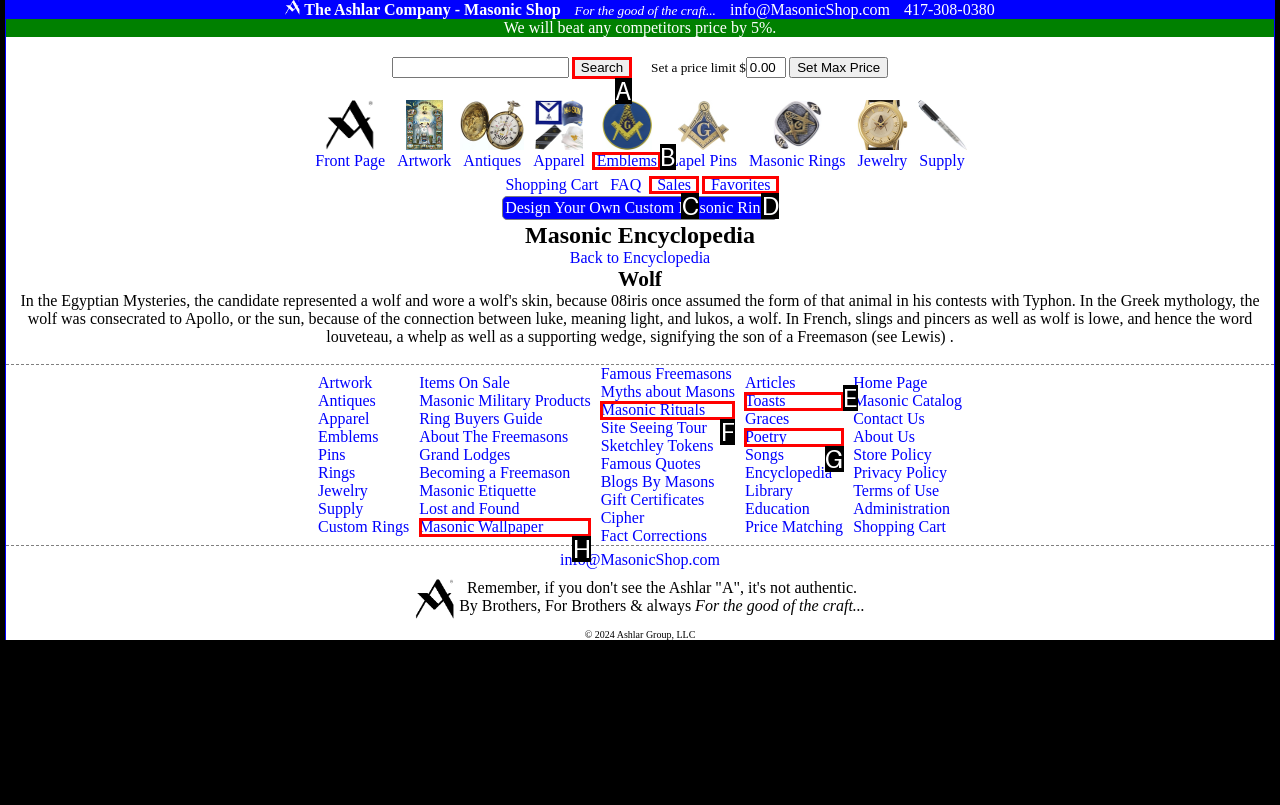Determine the letter of the UI element I should click on to complete the task: Learn more about Masonic Emblems from the provided choices in the screenshot.

B